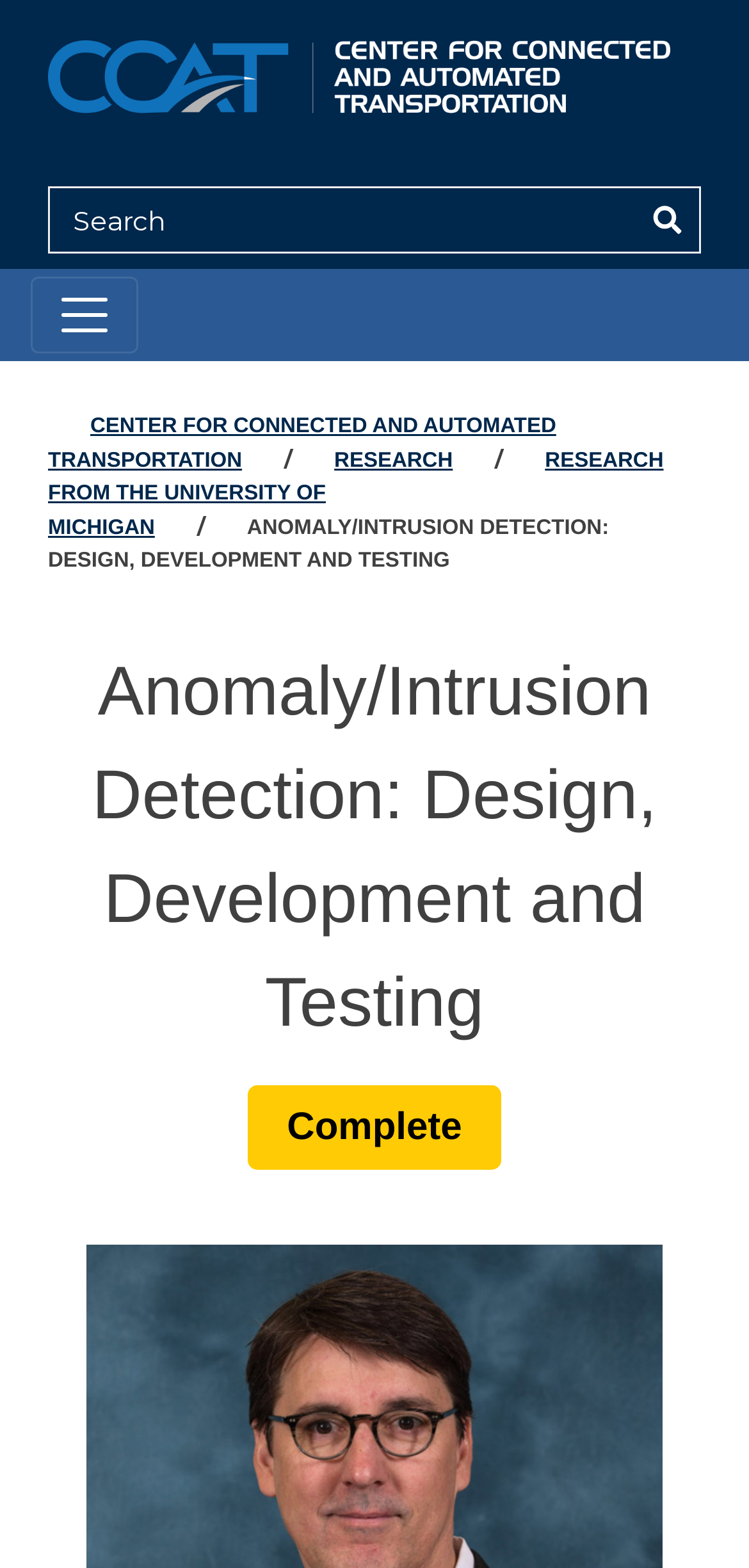How many main navigation links are there?
Using the visual information, answer the question in a single word or phrase.

3